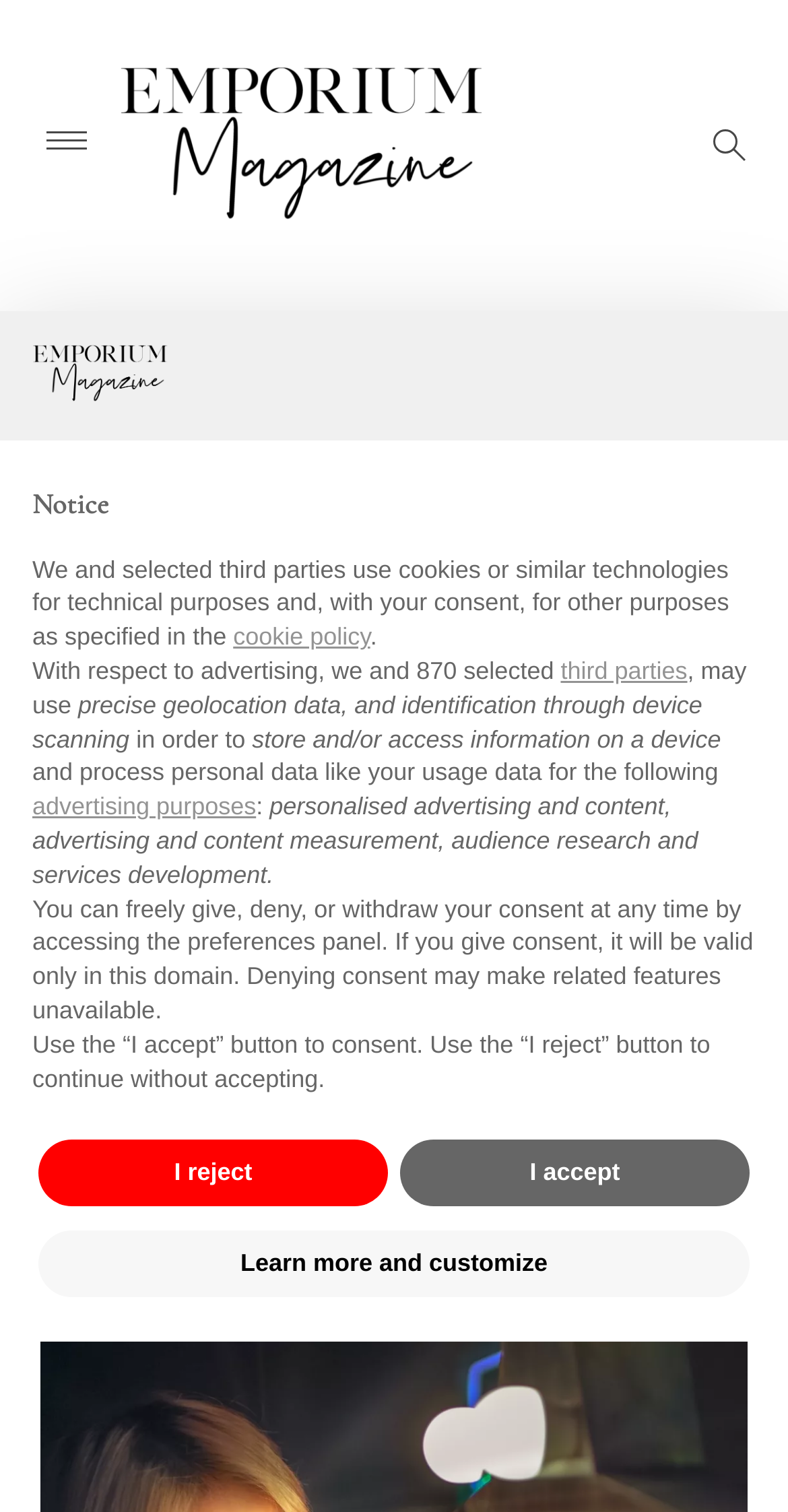What is the purpose of the button 'open search form'?
Answer the question with as much detail as you can, using the image as a reference.

I inferred the purpose of the button by its text 'open search form' and its location in the top navigation bar, which suggests that it is used to initiate a search function.